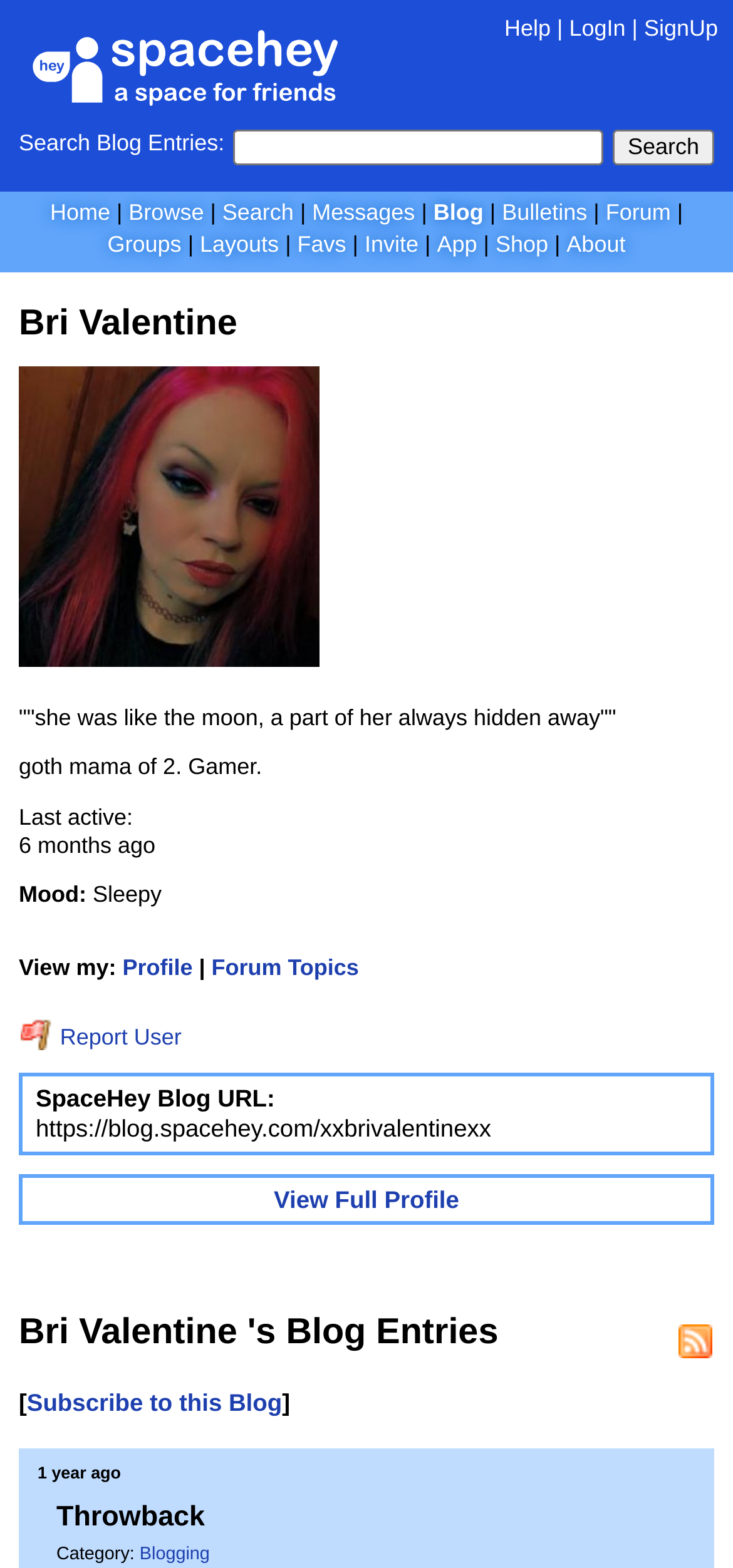Please identify the bounding box coordinates of the clickable area that will fulfill the following instruction: "Subscribe to this Blog". The coordinates should be in the format of four float numbers between 0 and 1, i.e., [left, top, right, bottom].

[0.037, 0.885, 0.385, 0.903]